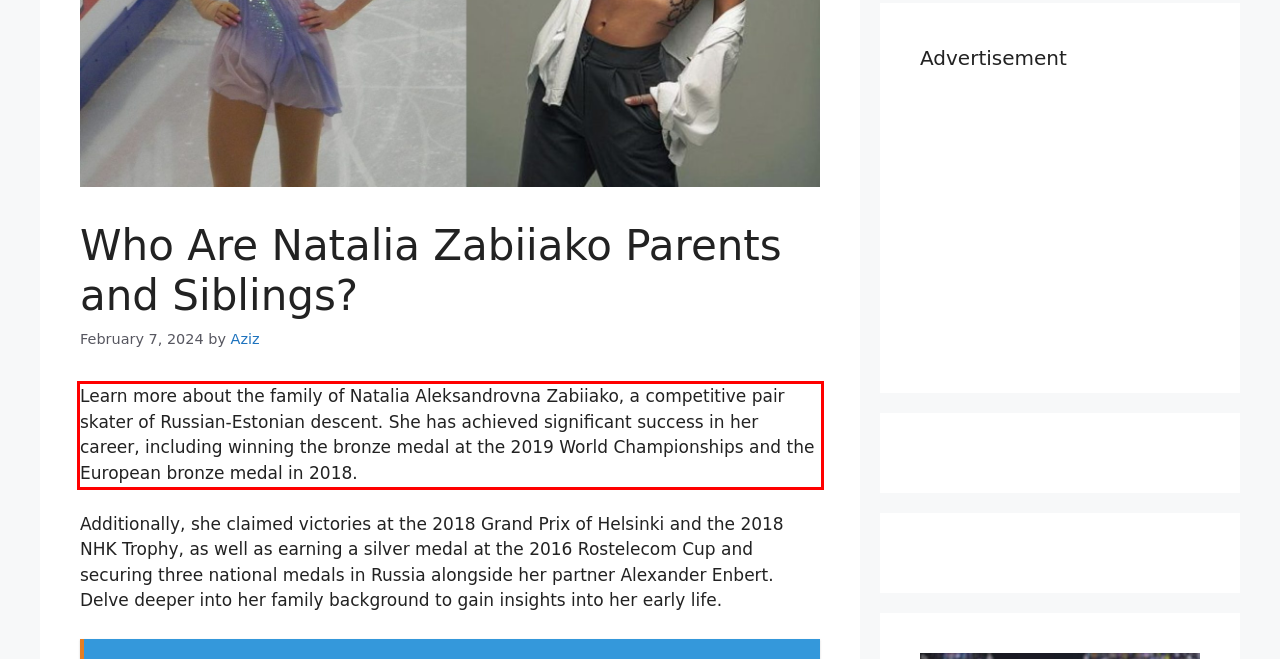Please perform OCR on the UI element surrounded by the red bounding box in the given webpage screenshot and extract its text content.

Learn more about the family of Natalia Aleksandrovna Zabiiako, a competitive pair skater of Russian-Estonian descent. She has achieved significant success in her career, including winning the bronze medal at the 2019 World Championships and the European bronze medal in 2018.